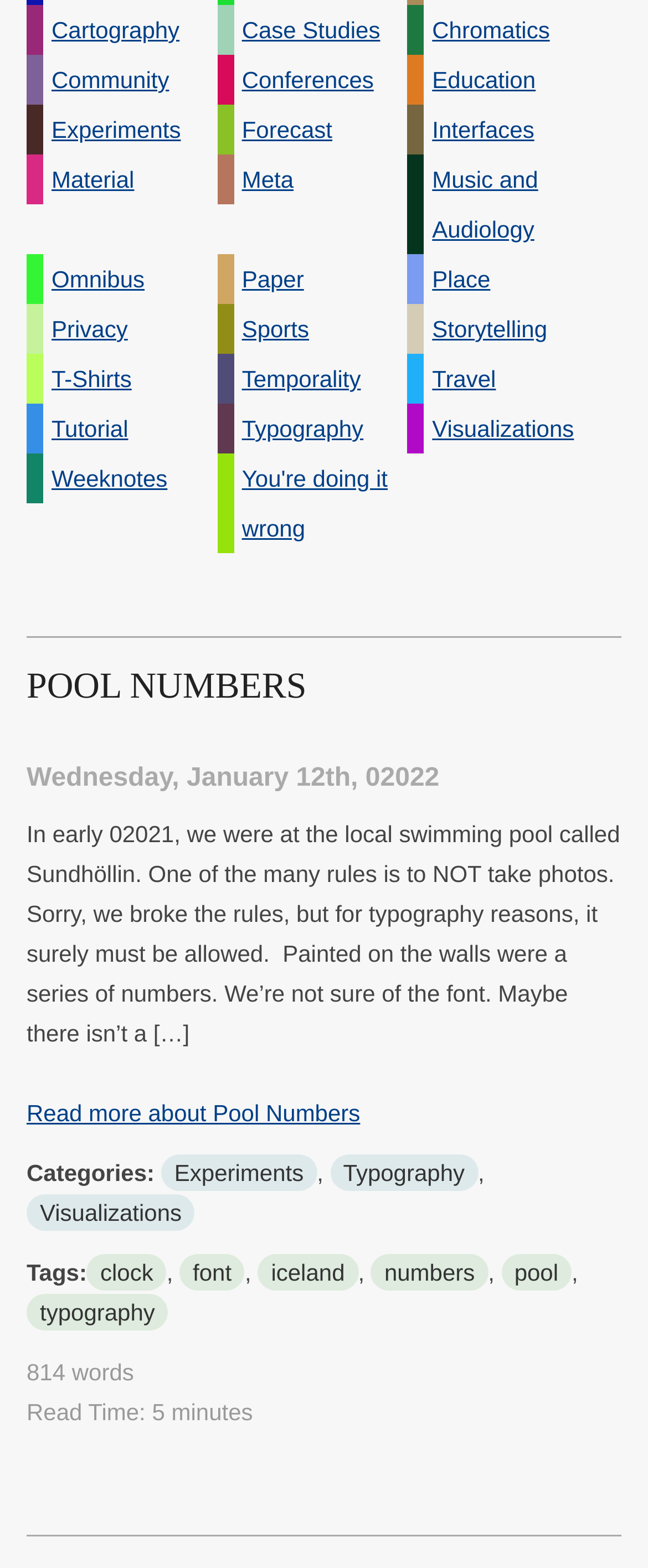Return the bounding box coordinates of the UI element that corresponds to this description: "Privacy". The coordinates must be given as four float numbers in the range of 0 and 1, [left, top, right, bottom].

[0.041, 0.194, 0.335, 0.226]